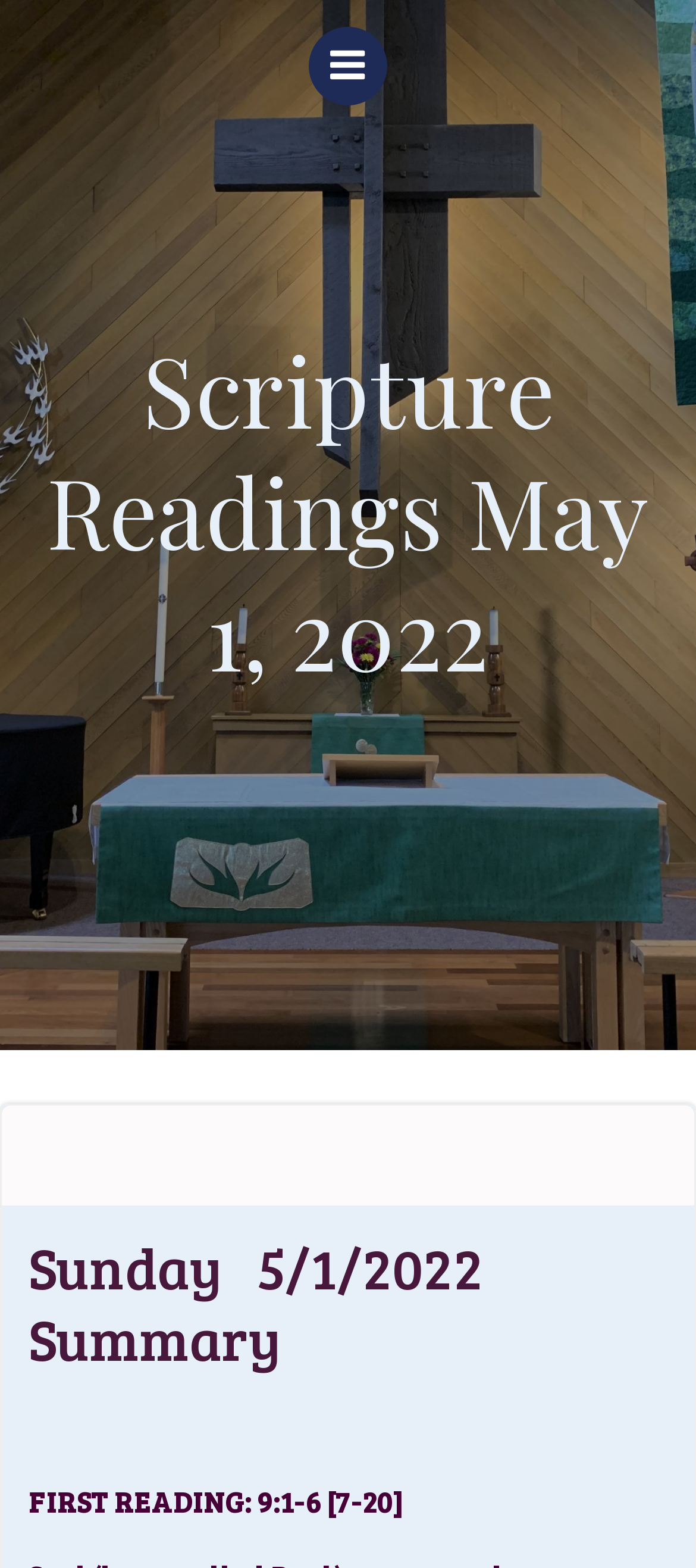Identify the first-level heading on the webpage and generate its text content.

Scripture Readings May 1, 2022